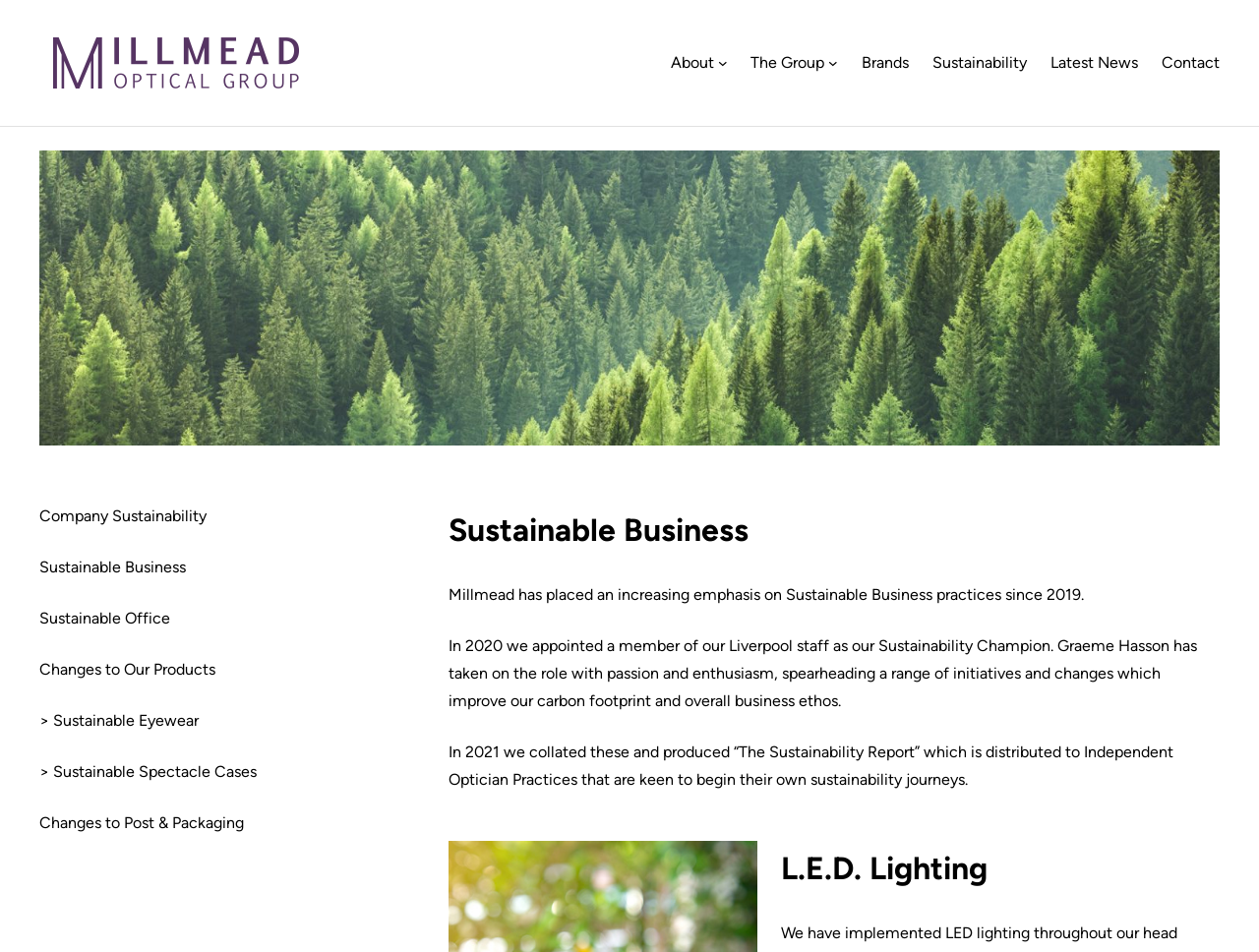What is the purpose of 'The Sustainability Report'?
Refer to the image and give a detailed response to the question.

According to the paragraph, 'The Sustainability Report' was produced in 2021 and is distributed to Independent Optician Practices that are keen to begin their own sustainability journeys, implying that the report is meant to help these practices in their sustainability efforts.